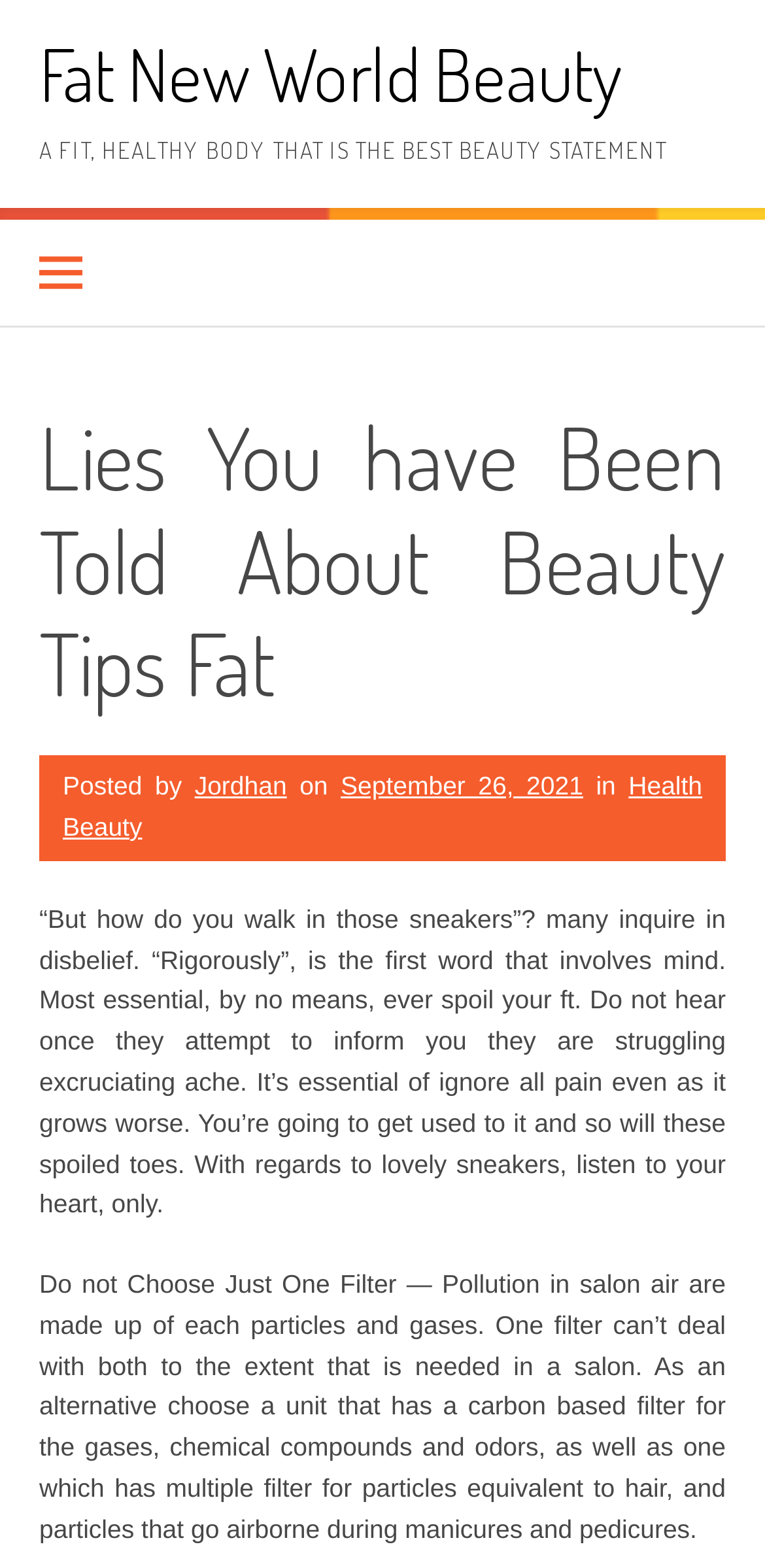Identify and provide the bounding box for the element described by: "September 26, 2021".

[0.445, 0.492, 0.762, 0.511]